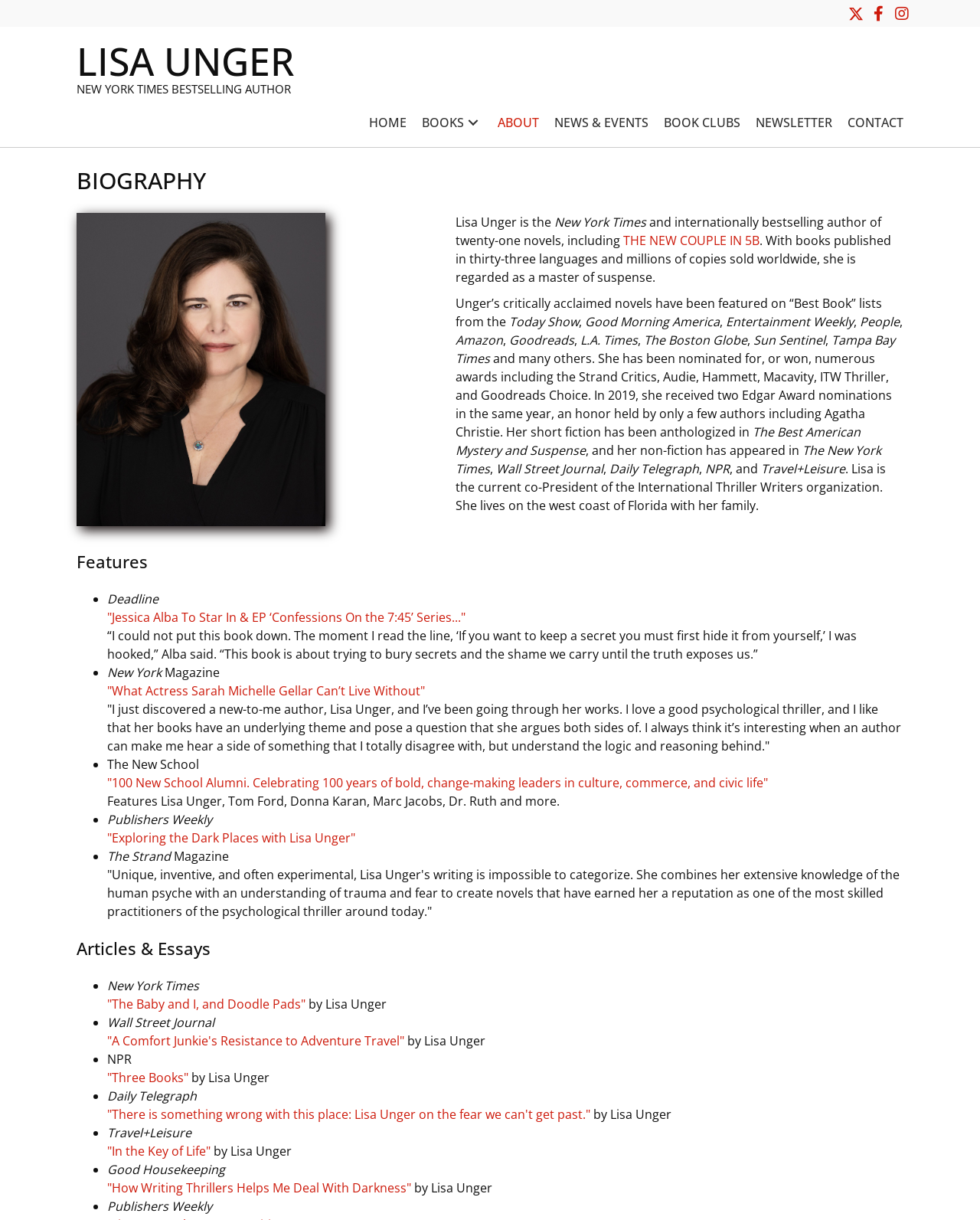Please determine the bounding box coordinates of the element's region to click for the following instruction: "Check the NEWS & EVENTS".

[0.558, 0.086, 0.67, 0.114]